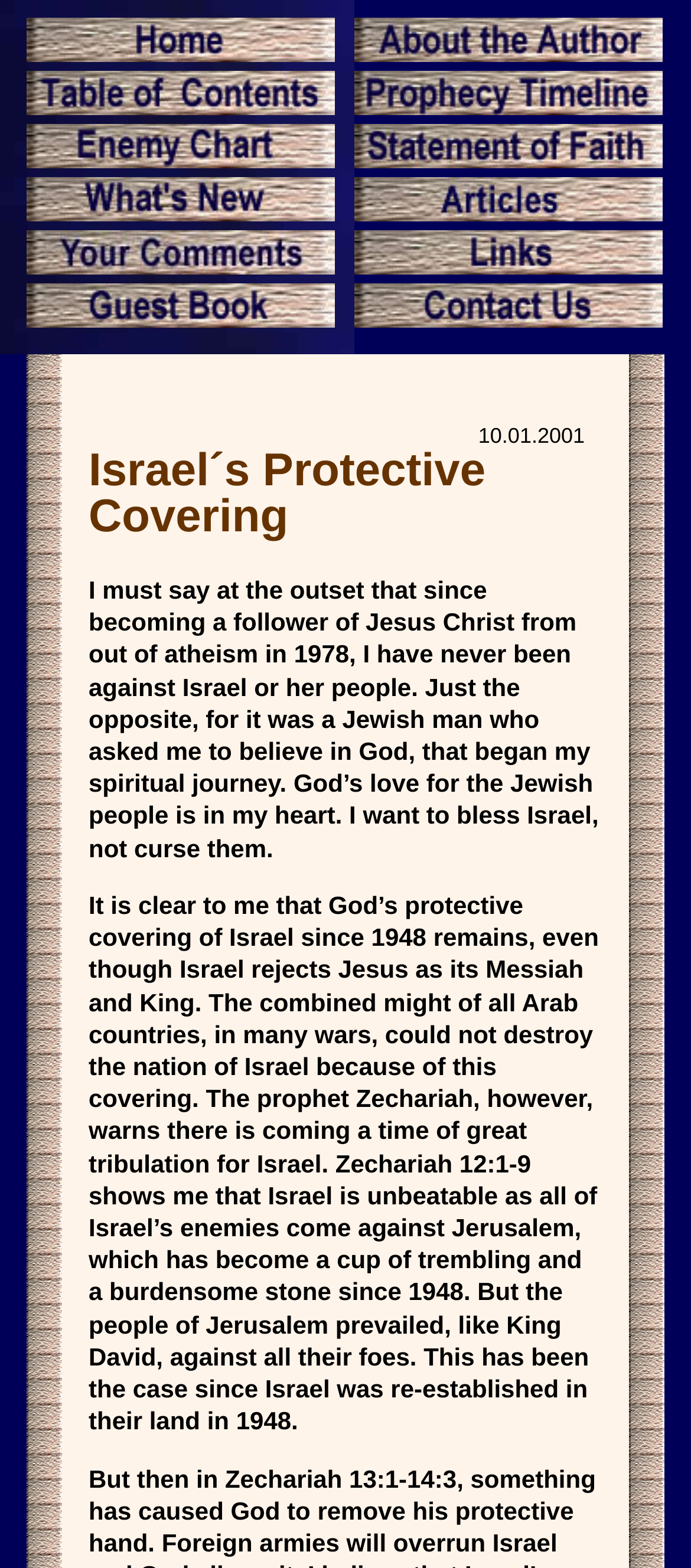Respond with a single word or phrase:
What is the topic of the webpage?

Israel and prophecy